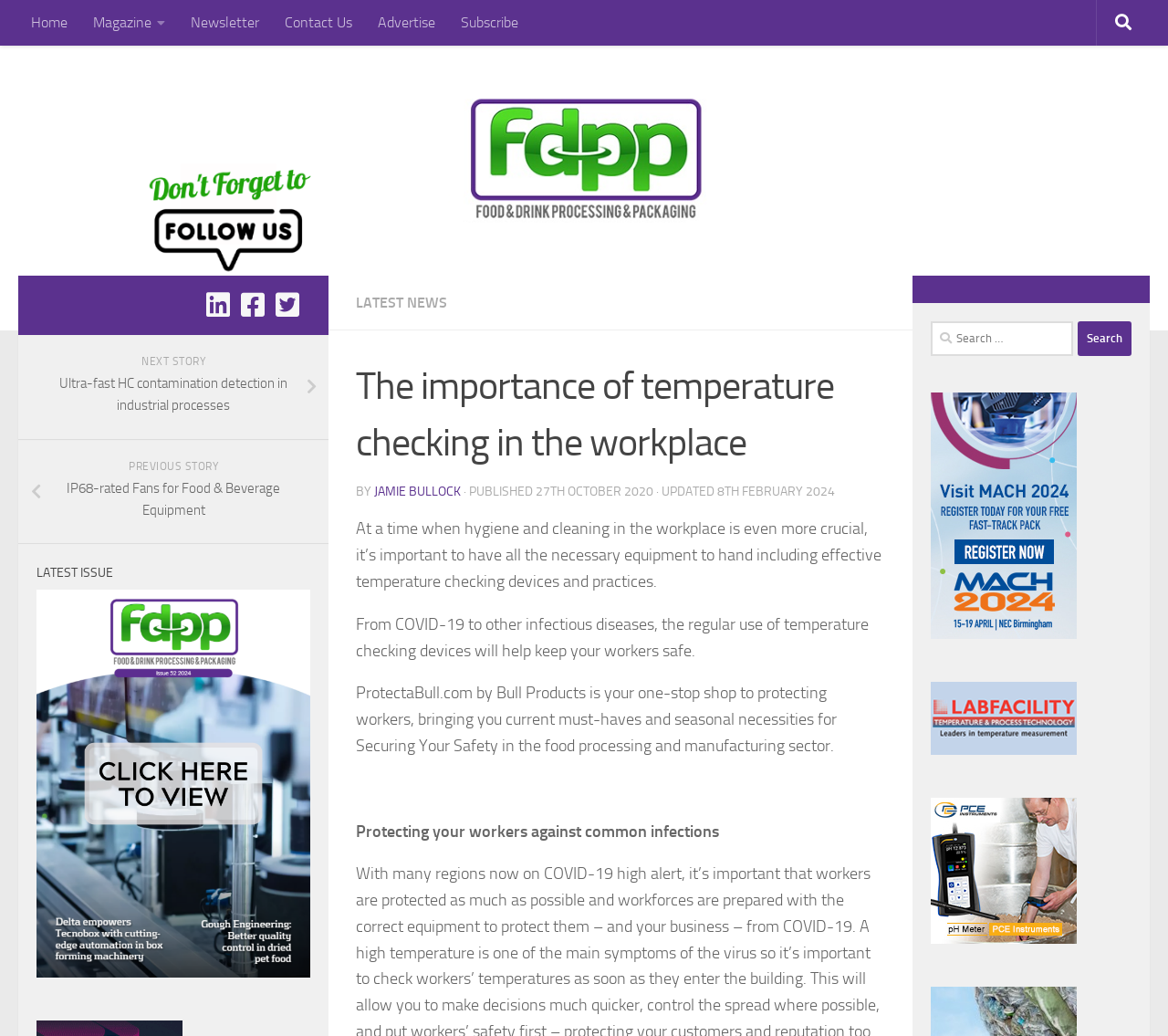Please predict the bounding box coordinates of the element's region where a click is necessary to complete the following instruction: "Read the latest news". The coordinates should be represented by four float numbers between 0 and 1, i.e., [left, top, right, bottom].

[0.305, 0.283, 0.383, 0.3]